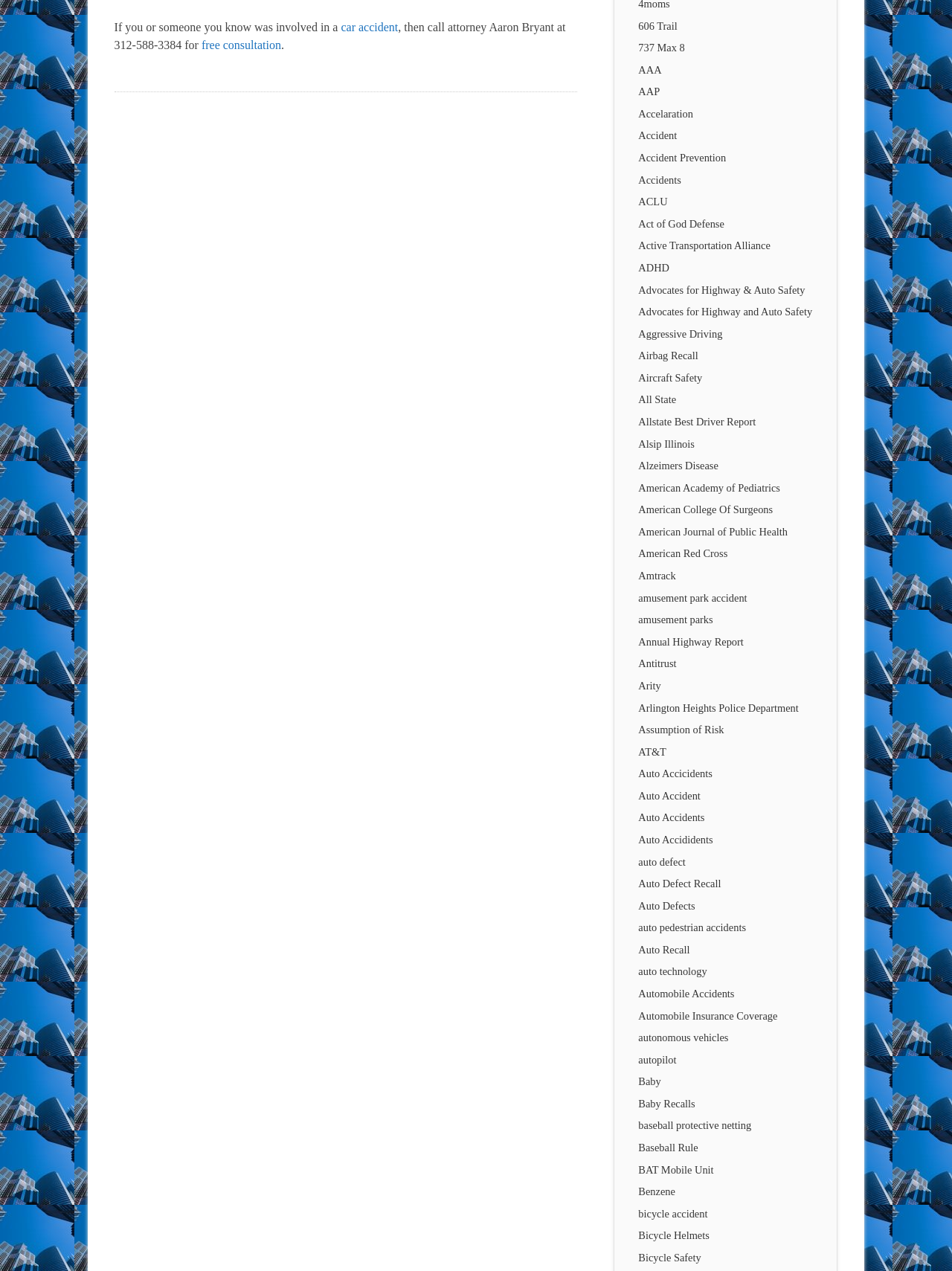Answer briefly with one word or phrase:
Is there a link to 'Airbag Recall' on the webpage?

Yes